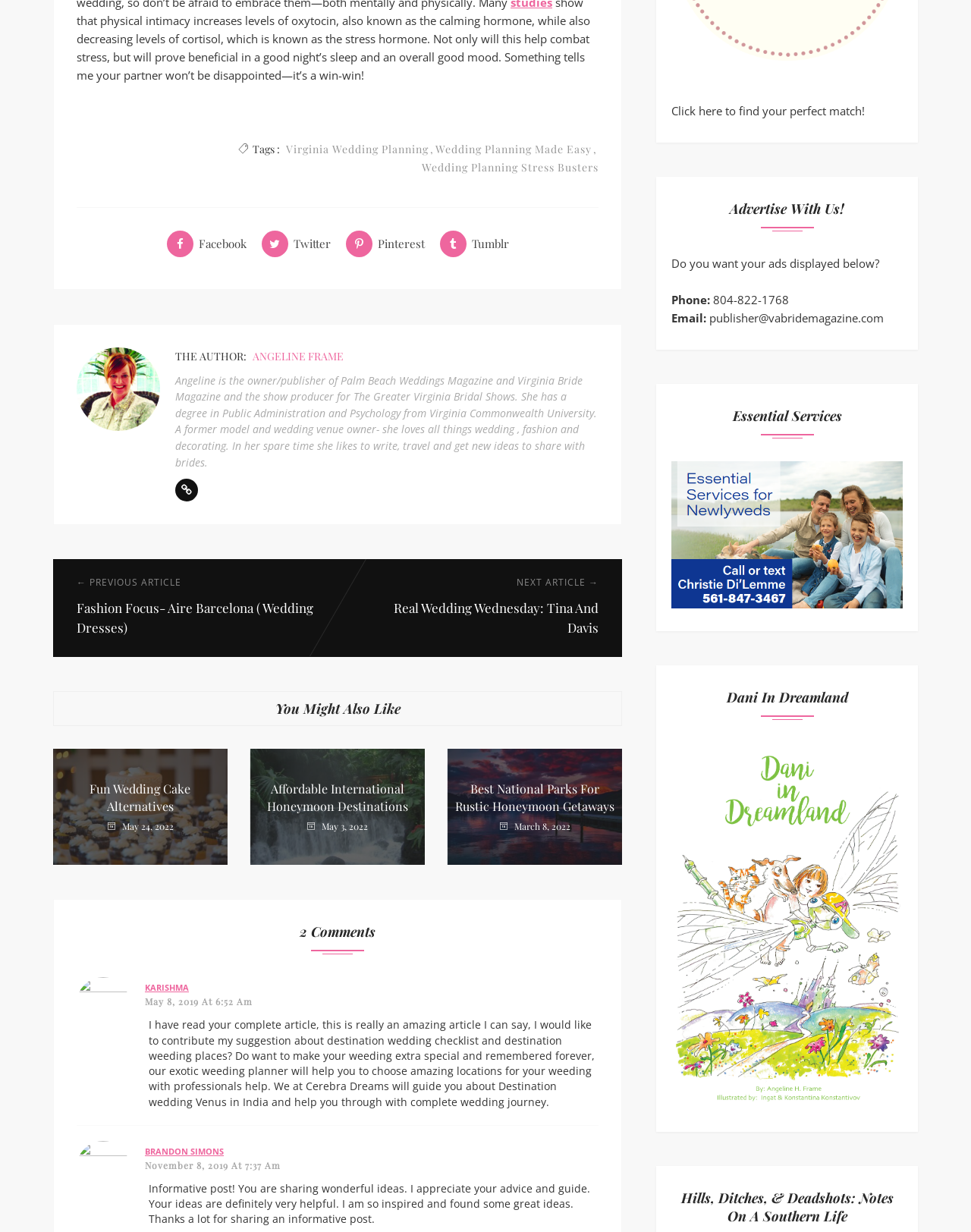Please find the bounding box coordinates for the clickable element needed to perform this instruction: "Click on the Facebook link".

[0.171, 0.191, 0.254, 0.204]